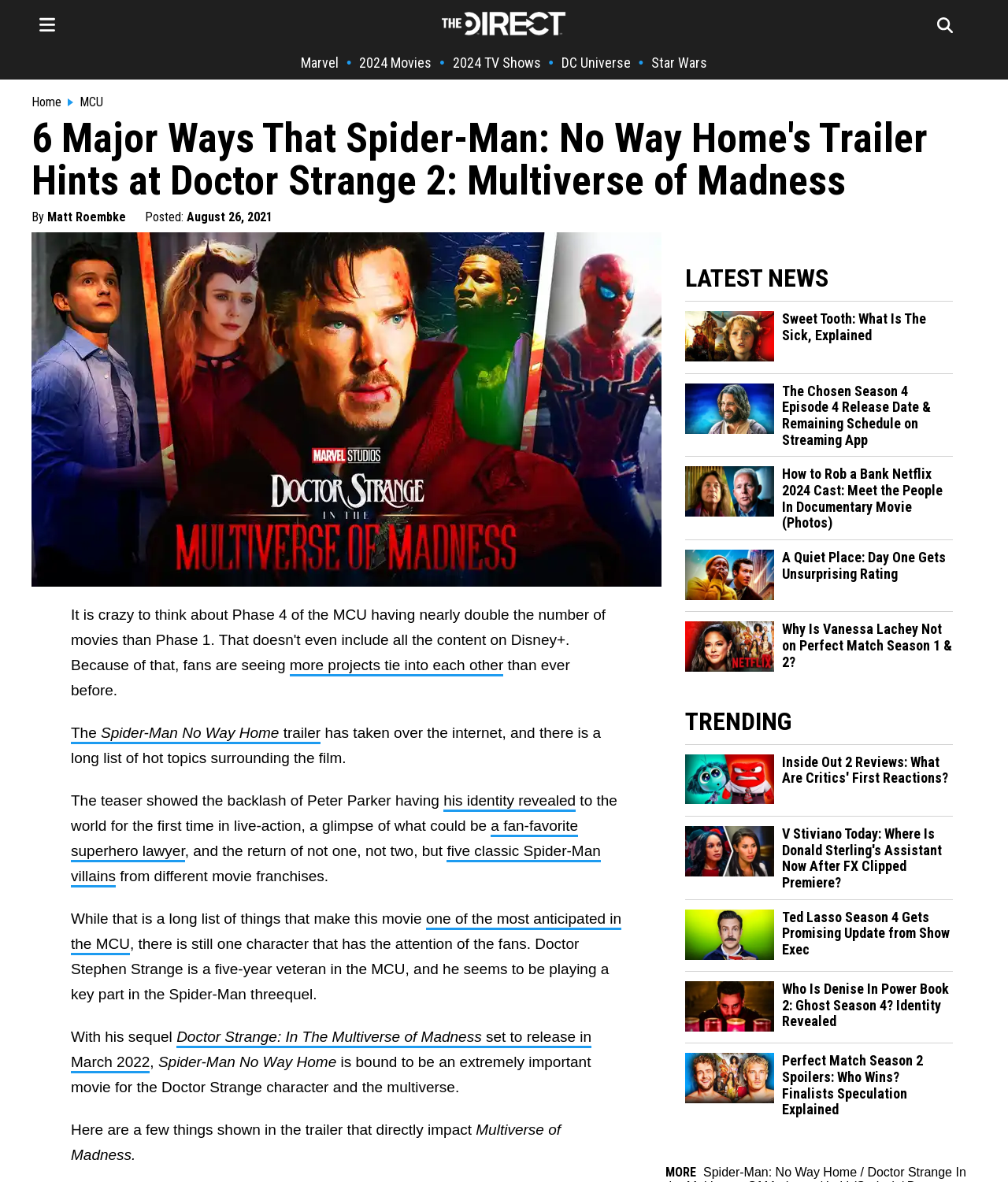Find the bounding box coordinates of the area to click in order to follow the instruction: "Click the link to The Direct Homepage".

[0.438, 0.021, 0.562, 0.032]